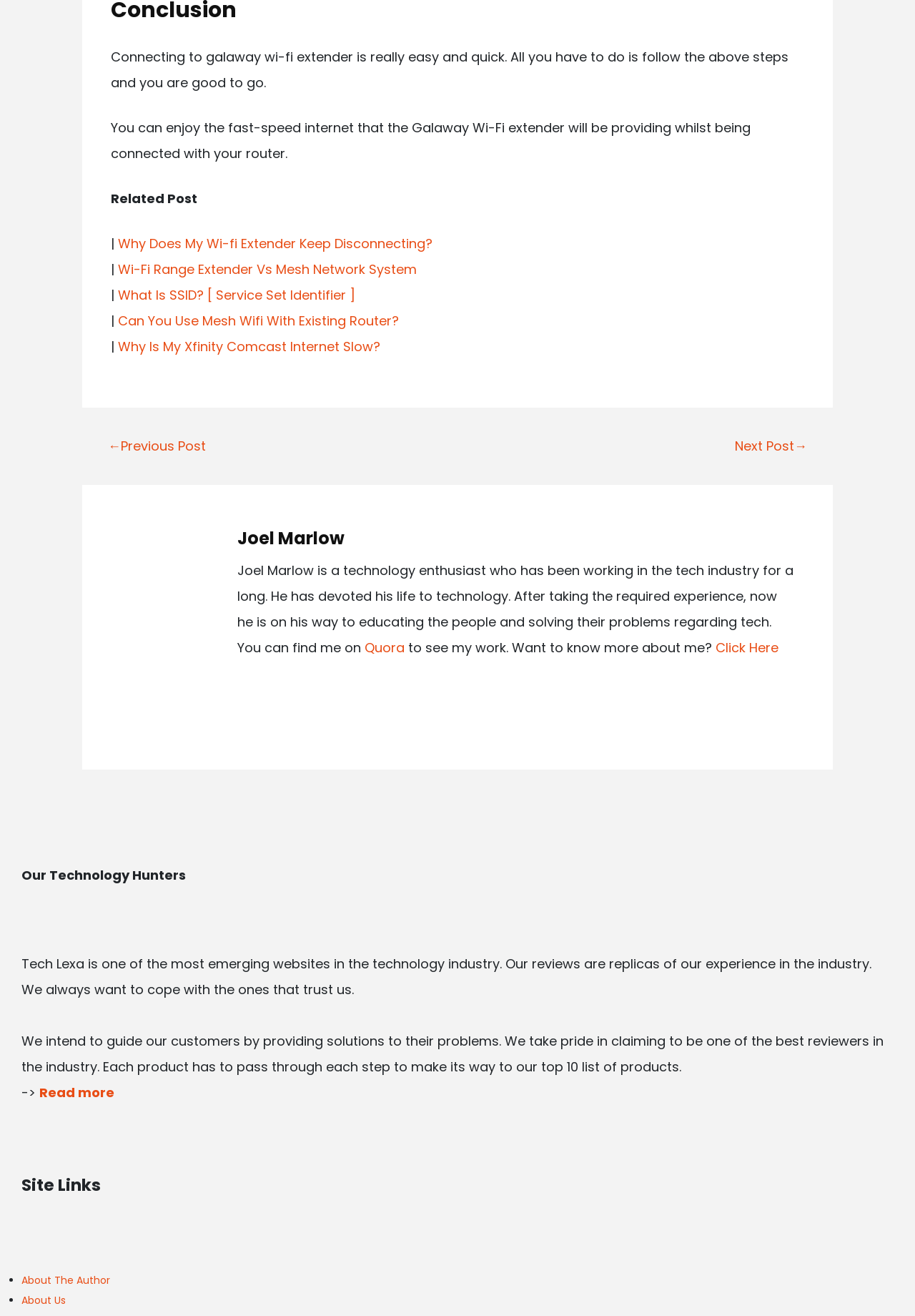How many related posts are listed?
Using the image, provide a concise answer in one word or a short phrase.

5